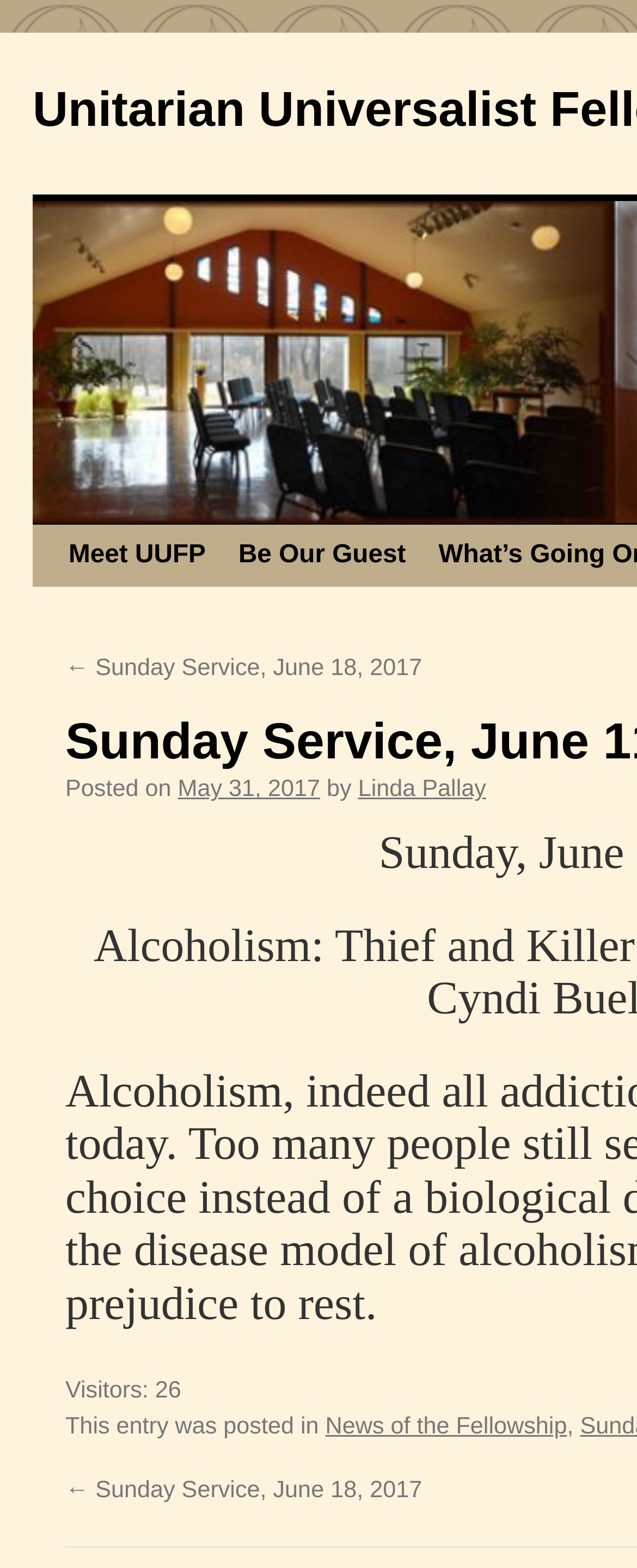Could you determine the bounding box coordinates of the clickable element to complete the instruction: "Read Sunday Service, June 18, 2017"? Provide the coordinates as four float numbers between 0 and 1, i.e., [left, top, right, bottom].

[0.103, 0.418, 0.663, 0.435]